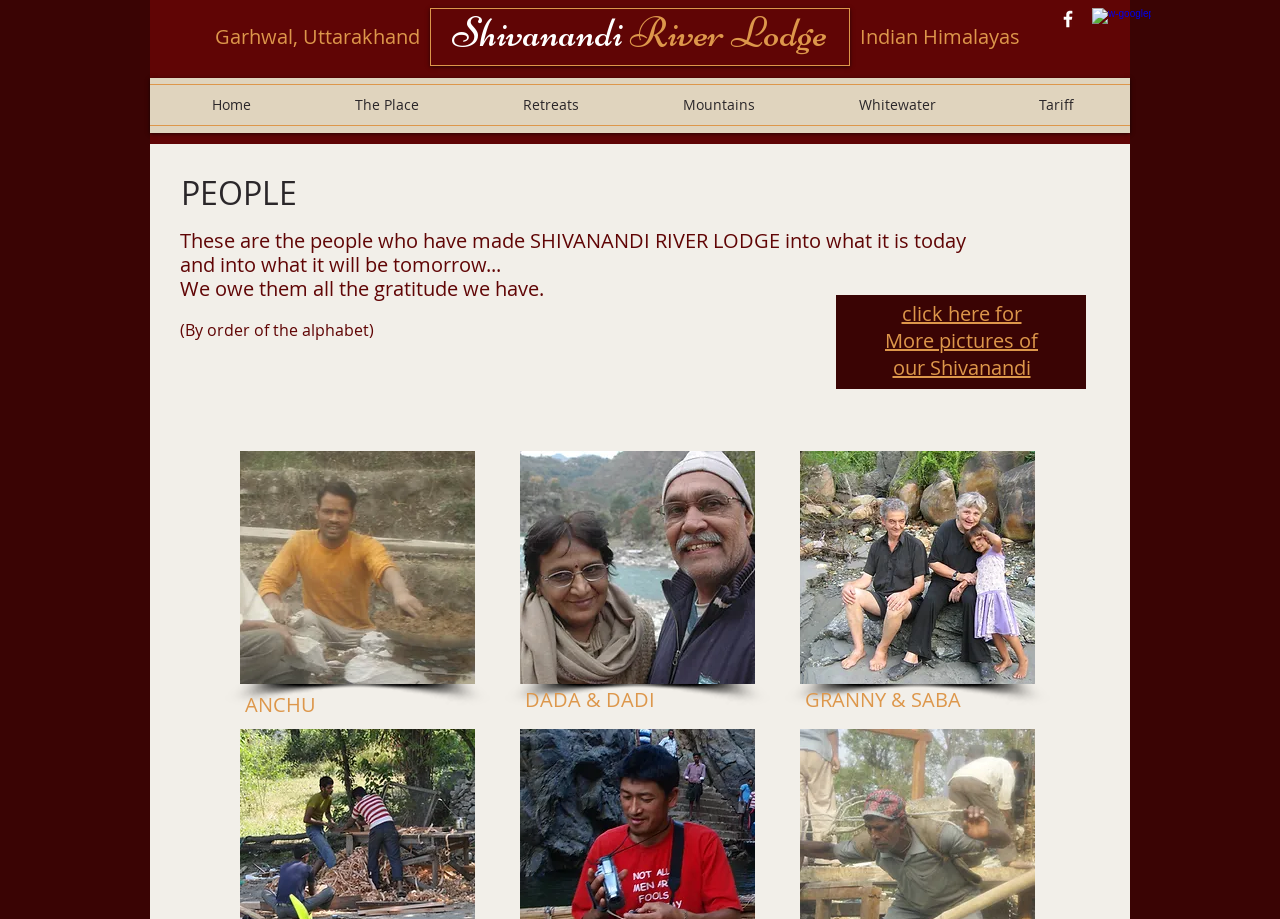Identify the bounding box coordinates for the element you need to click to achieve the following task: "Click on the 'Retreats' link". Provide the bounding box coordinates as four float numbers between 0 and 1, in the form [left, top, right, bottom].

[0.237, 0.092, 0.368, 0.138]